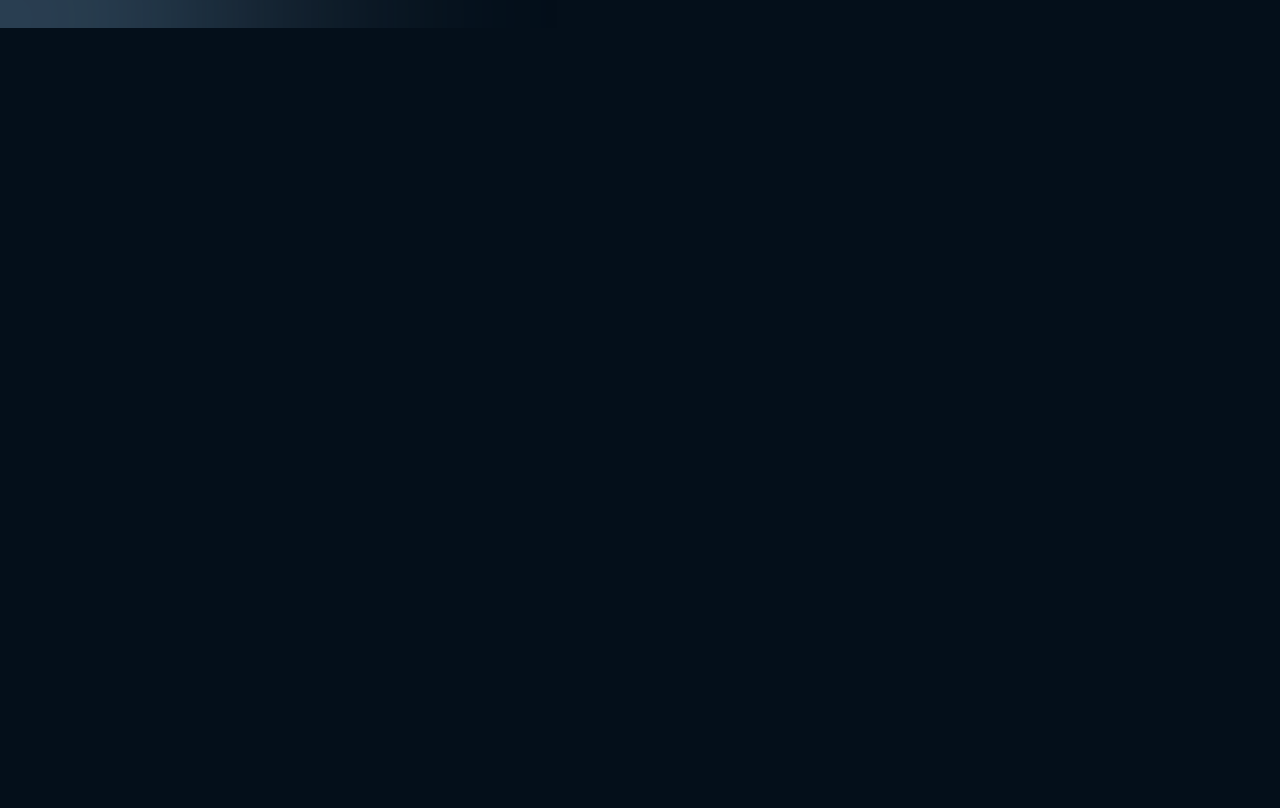Find and provide the bounding box coordinates for the UI element described with: "Let us introduce ourselves".

[0.409, 0.013, 0.591, 0.071]